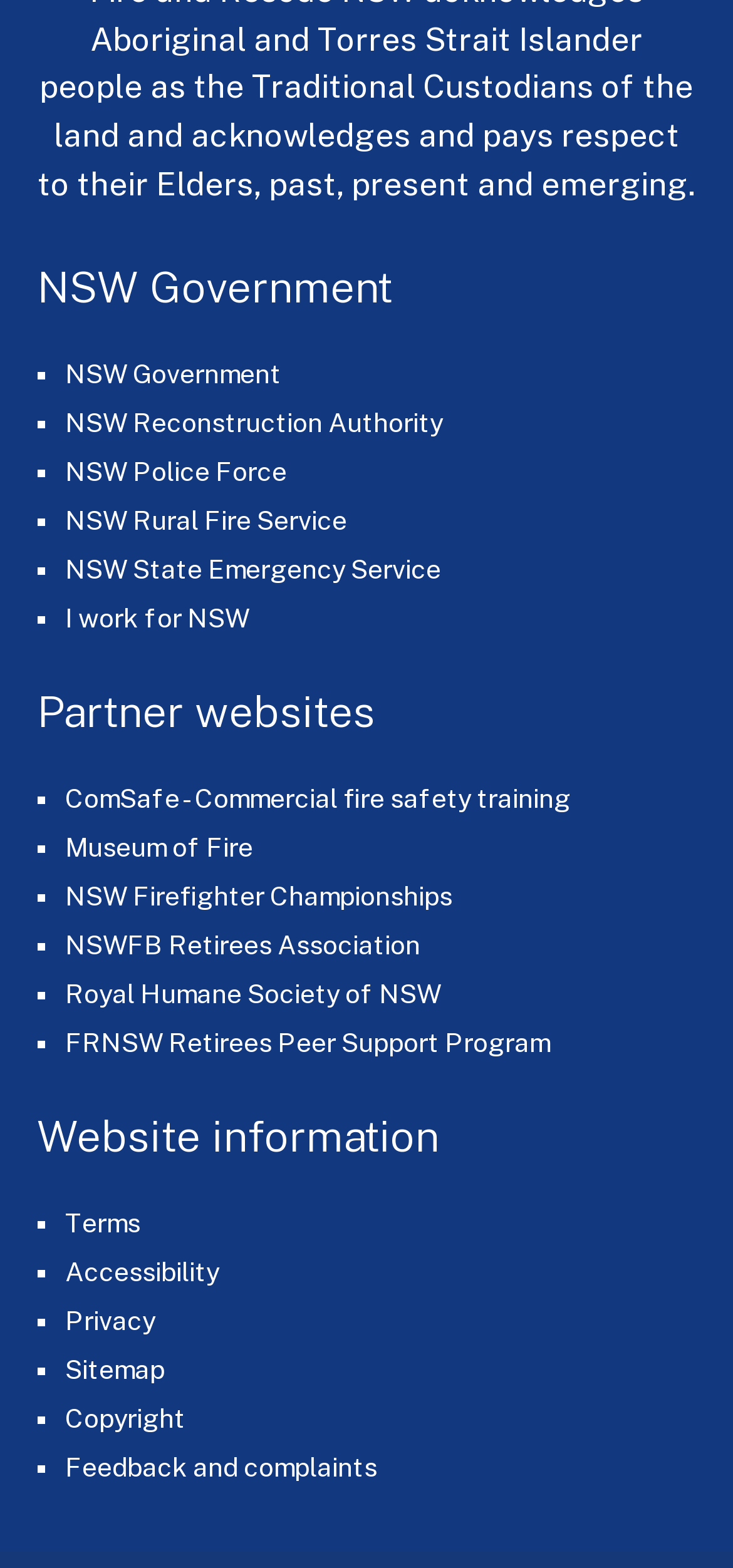Based on the image, provide a detailed and complete answer to the question: 
How many government agencies are listed?

I counted the number of links under the 'NSW Government' heading, which are 'NSW Government', 'NSW Reconstruction Authority', 'NSW Police Force', and 'NSW Rural Fire Service', totaling 4 government agencies.